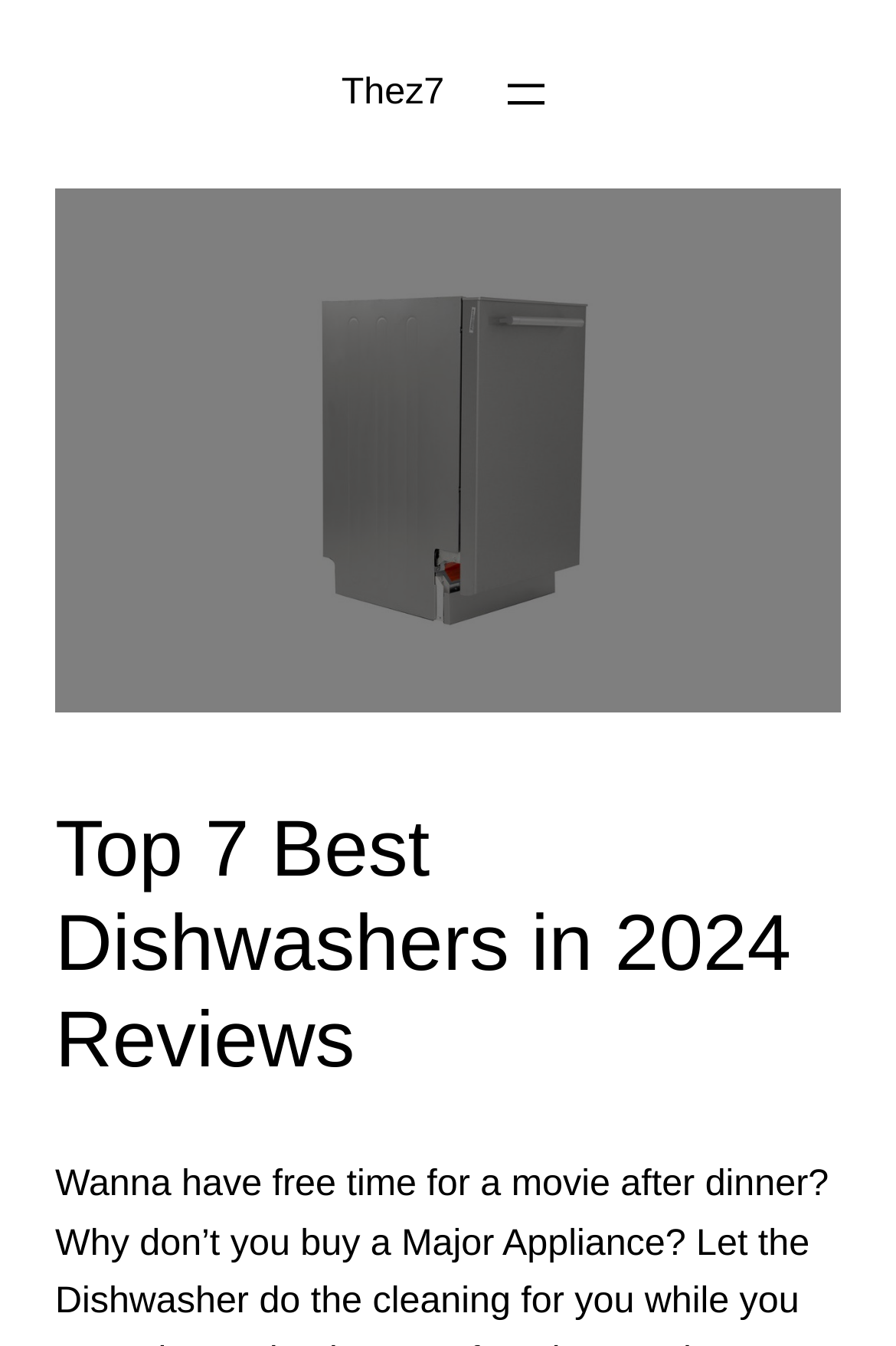Identify and provide the text of the main header on the webpage.

Top 7 Best Dishwashers in 2024 Reviews